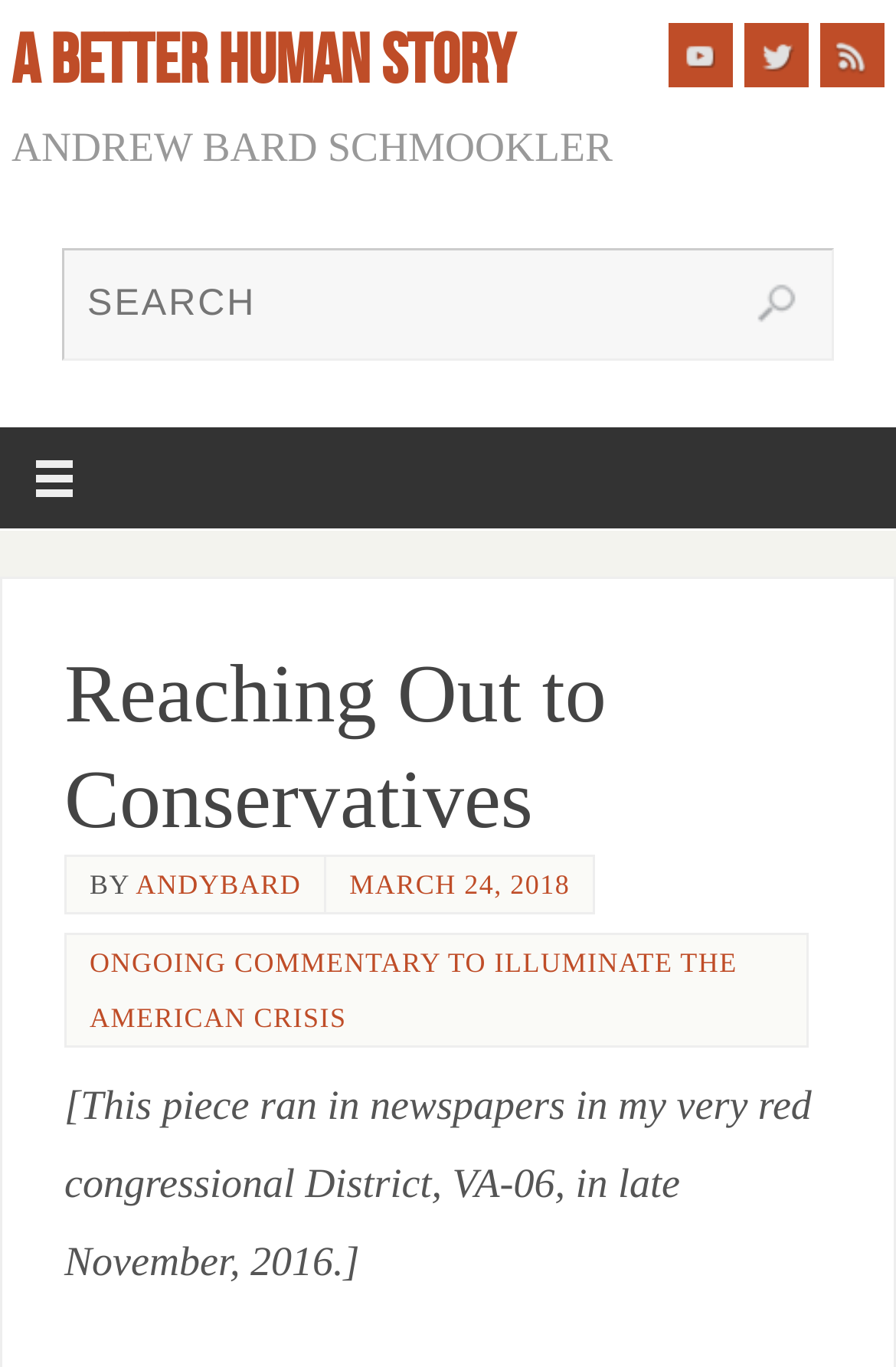Highlight the bounding box coordinates of the element you need to click to perform the following instruction: "Visit YouTube channel."

[0.746, 0.017, 0.818, 0.064]